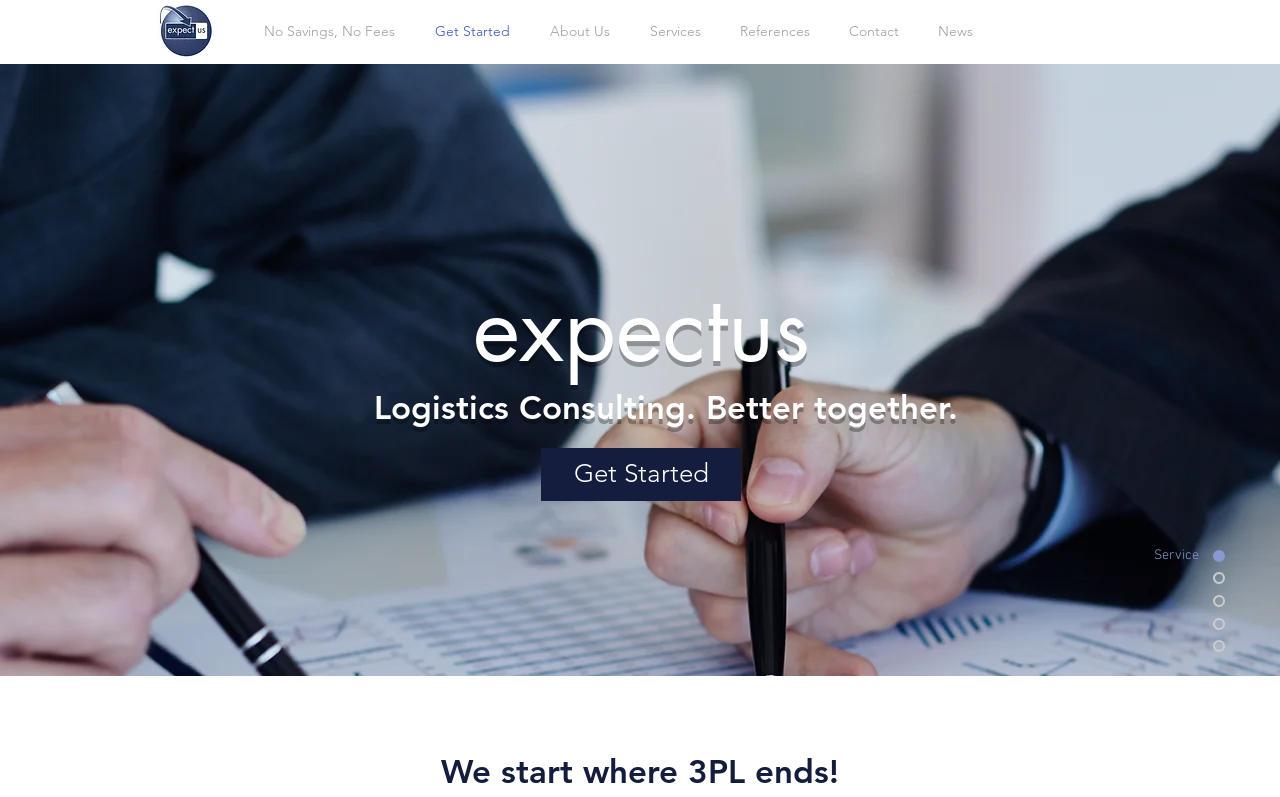Pinpoint the bounding box coordinates for the area that should be clicked to perform the following instruction: "Click on No Savings, No Fees".

[0.191, 0.023, 0.324, 0.056]